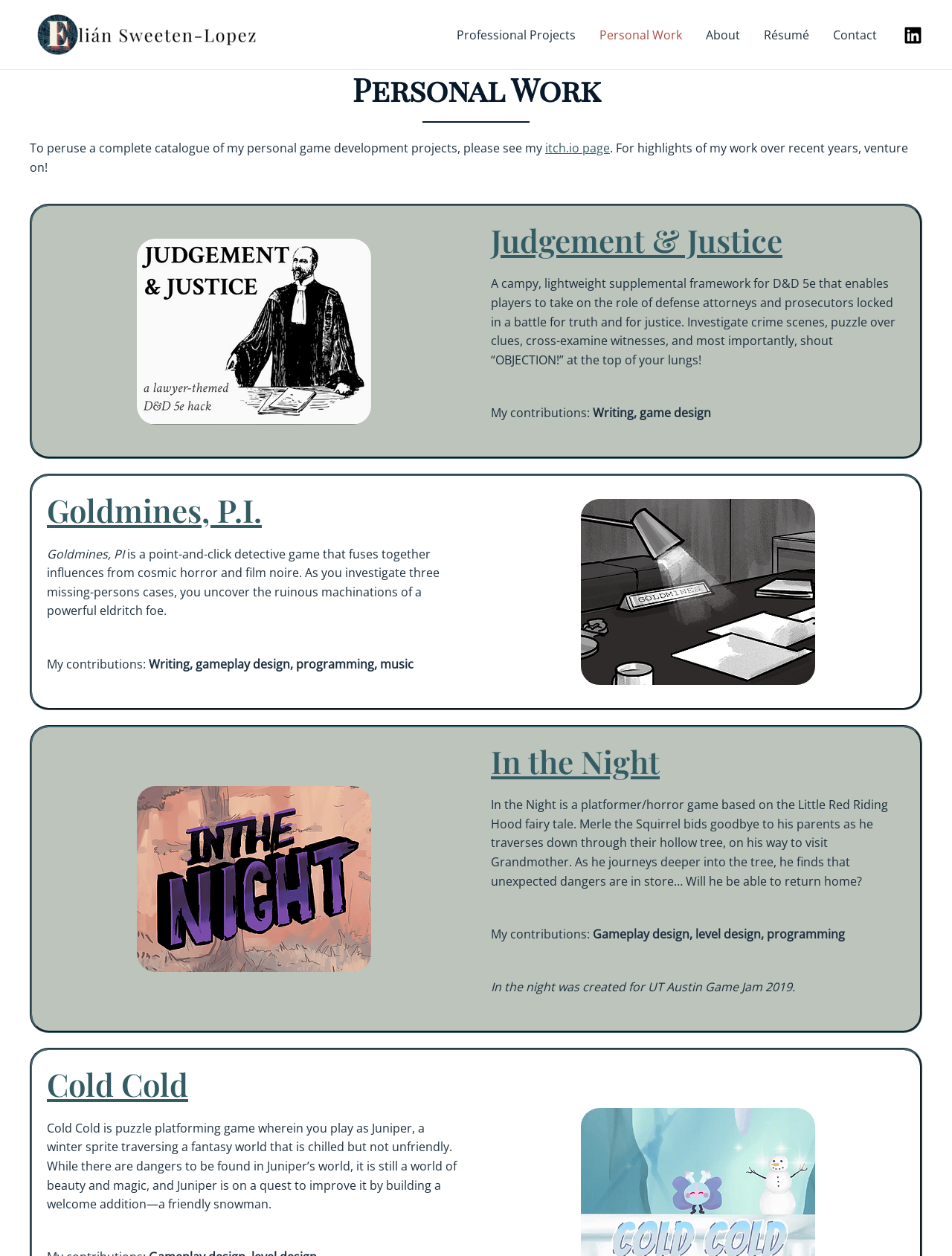Identify the bounding box coordinates for the region of the element that should be clicked to carry out the instruction: "Check out Goldmines, P.I.". The bounding box coordinates should be four float numbers between 0 and 1, i.e., [left, top, right, bottom].

[0.049, 0.39, 0.275, 0.423]